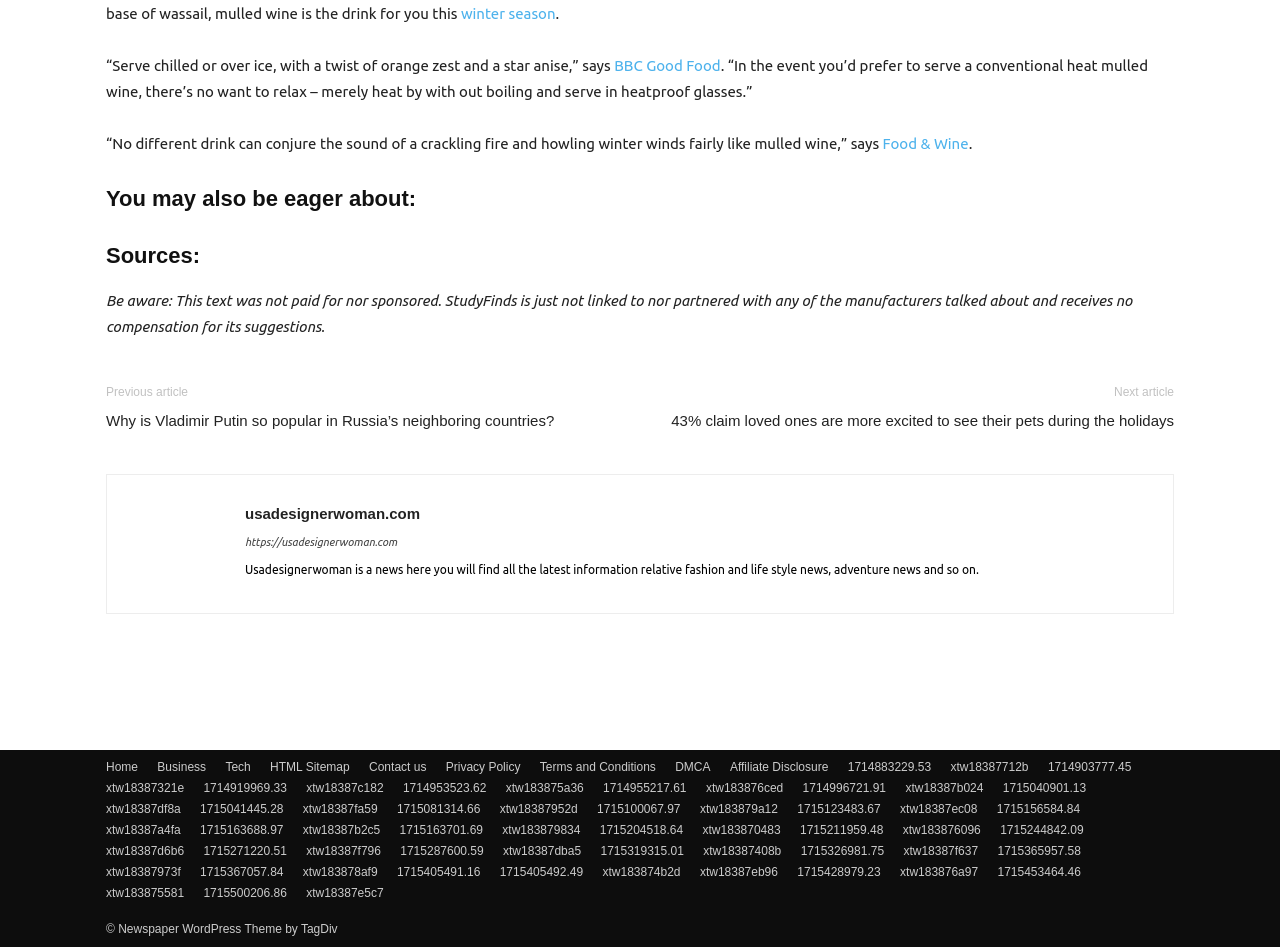Provide the bounding box coordinates of the HTML element described as: "Food & Wine". The bounding box coordinates should be four float numbers between 0 and 1, i.e., [left, top, right, bottom].

[0.69, 0.143, 0.757, 0.161]